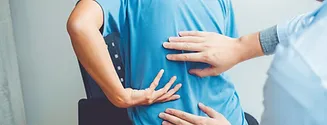Please give a short response to the question using one word or a phrase:
What is the chiropractor doing to the patient?

Applying pressure